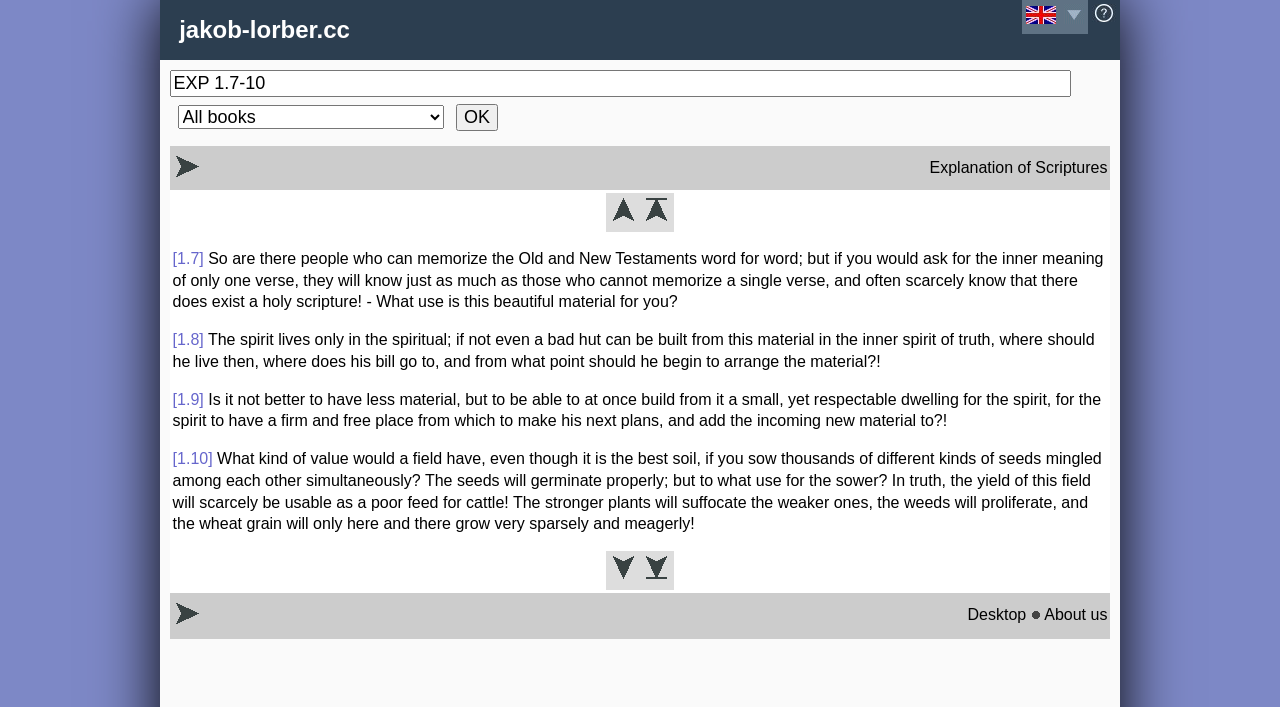Bounding box coordinates should be provided in the format (top-left x, top-left y, bottom-right x, bottom-right y) with all values between 0 and 1. Identify the bounding box for this UI element: About us

[0.816, 0.857, 0.865, 0.881]